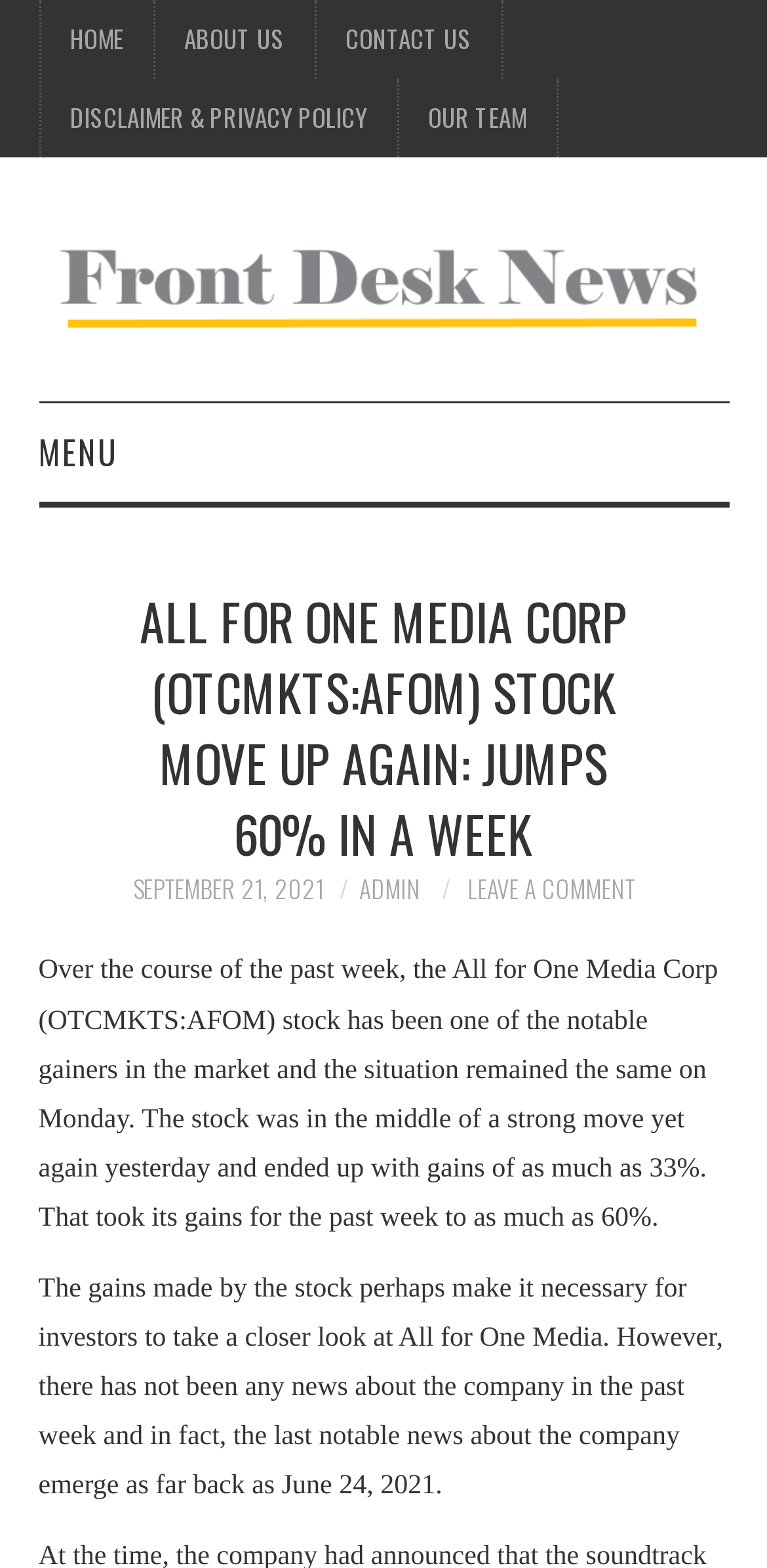Determine the bounding box coordinates for the area that needs to be clicked to fulfill this task: "view business news". The coordinates must be given as four float numbers between 0 and 1, i.e., [left, top, right, bottom].

[0.05, 0.32, 0.624, 0.383]